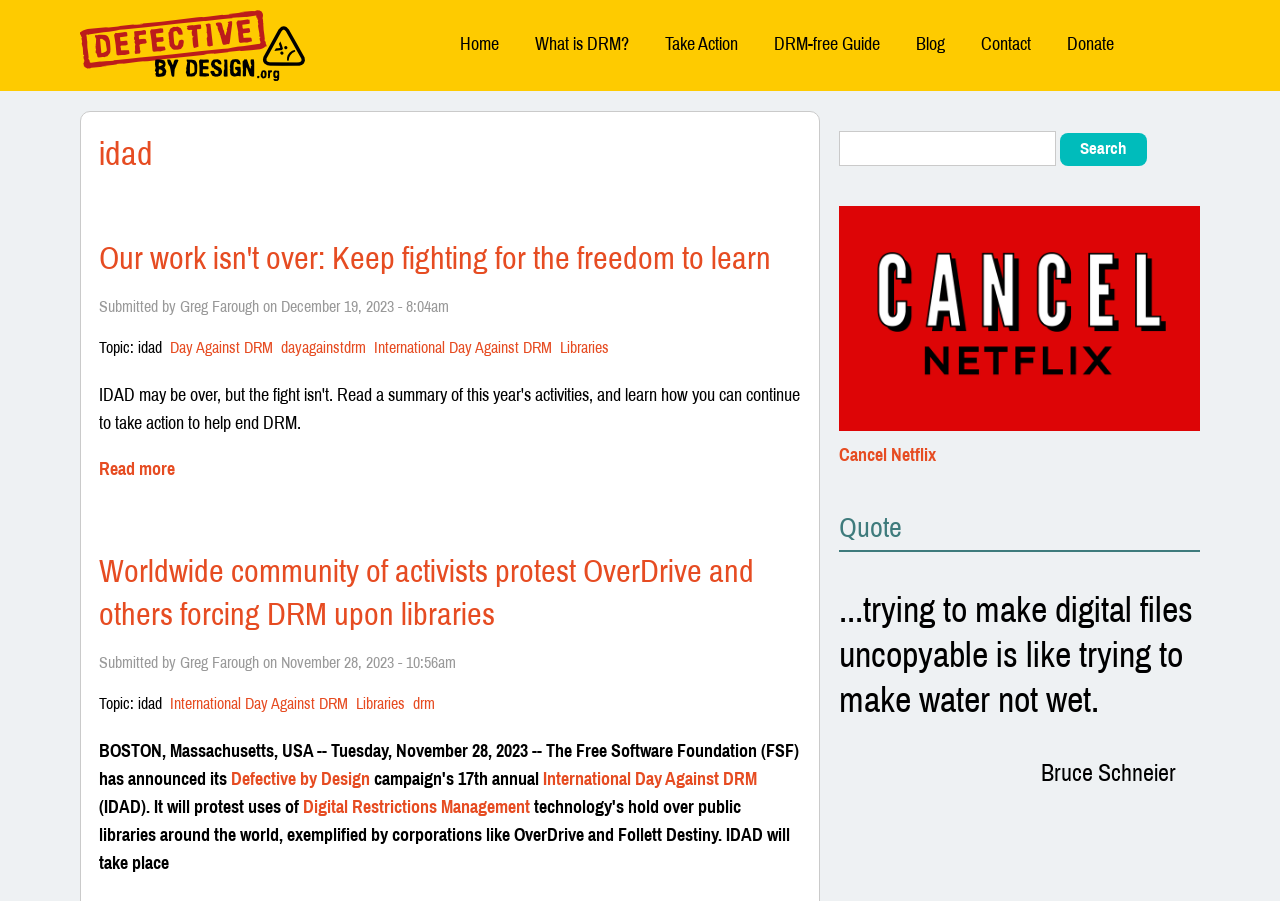What is the topic of the article 'Our work isn't over: Keep fighting for the freedom to learn'?
Please utilize the information in the image to give a detailed response to the question.

The article 'Our work isn't over: Keep fighting for the freedom to learn' is categorized under the topic 'idad', which is mentioned in the article's metadata.